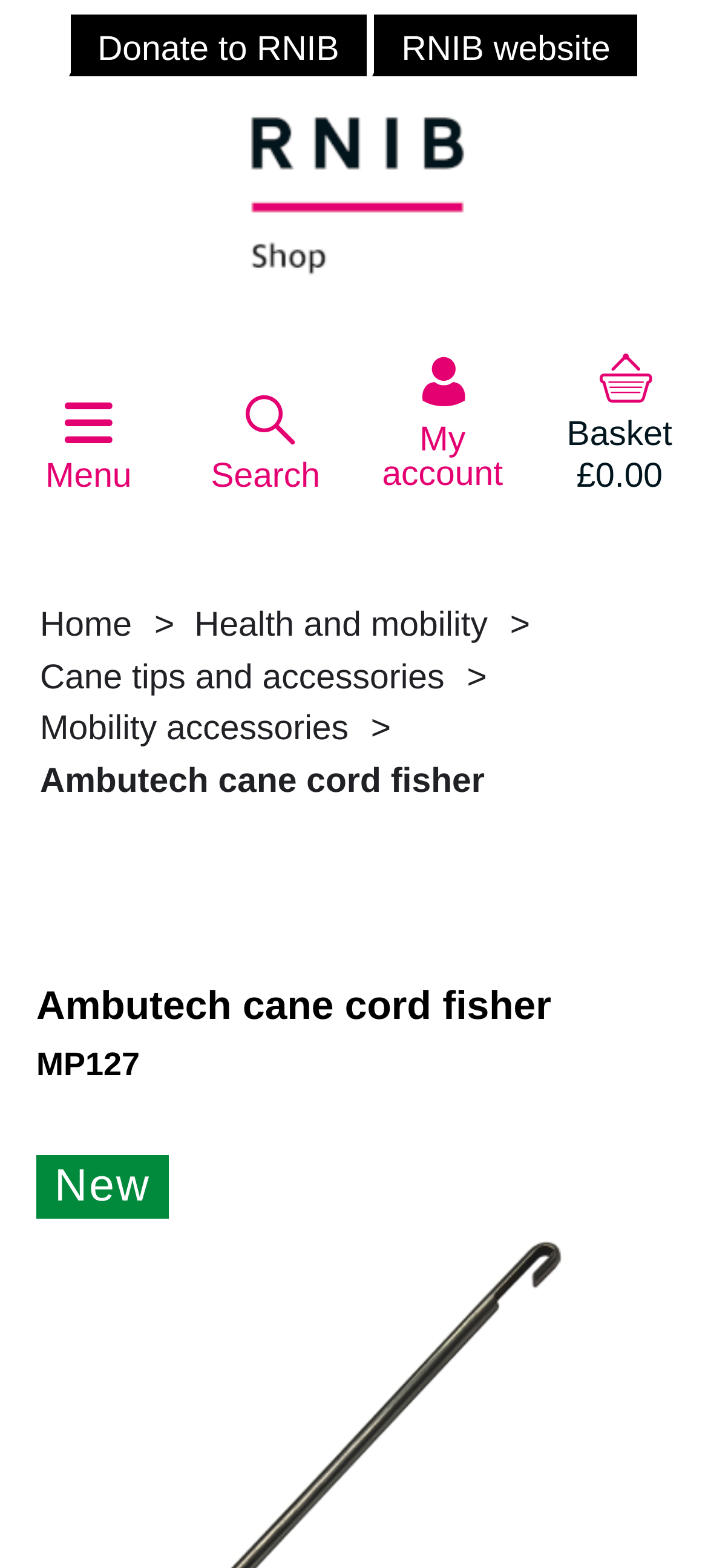Find the bounding box coordinates of the element you need to click on to perform this action: 'Open menu'. The coordinates should be represented by four float values between 0 and 1, in the format [left, top, right, bottom].

[0.064, 0.252, 0.186, 0.317]